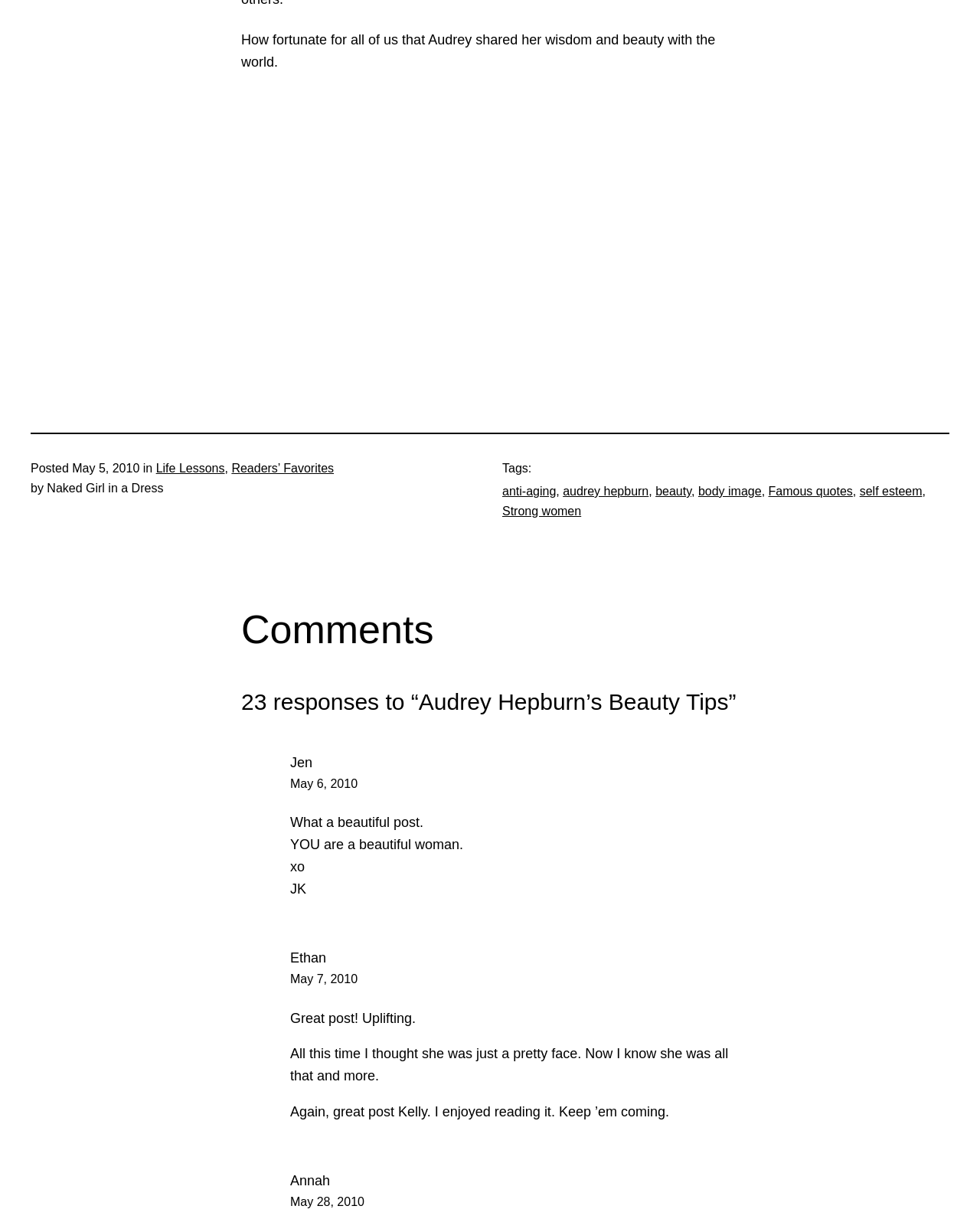Specify the bounding box coordinates of the element's region that should be clicked to achieve the following instruction: "Read the comment by 'Jen'". The bounding box coordinates consist of four float numbers between 0 and 1, in the format [left, top, right, bottom].

[0.296, 0.619, 0.319, 0.632]